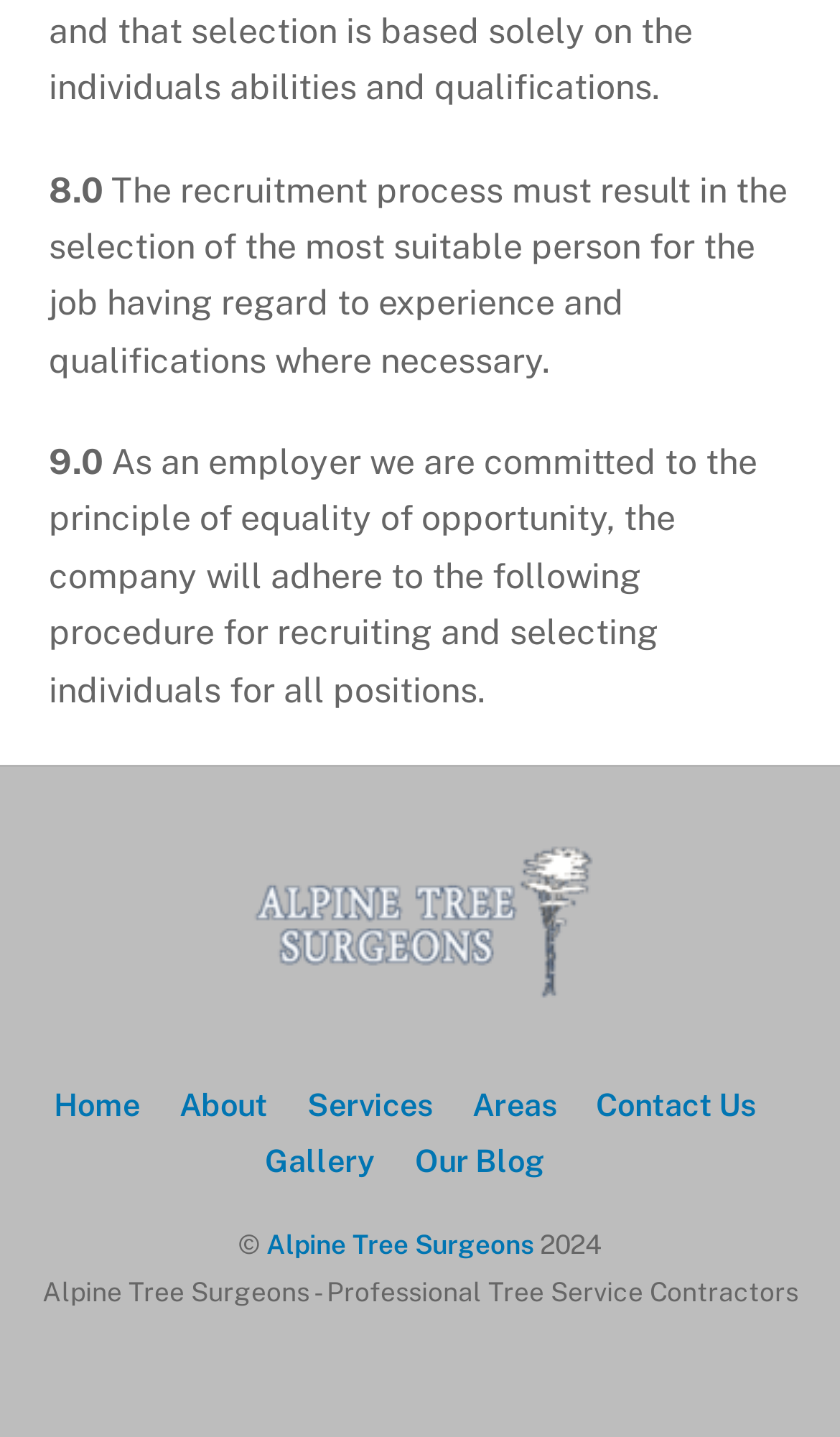Determine the bounding box coordinates of the clickable element necessary to fulfill the instruction: "go to Home". Provide the coordinates as four float numbers within the 0 to 1 range, i.e., [left, top, right, bottom].

[0.064, 0.755, 0.167, 0.78]